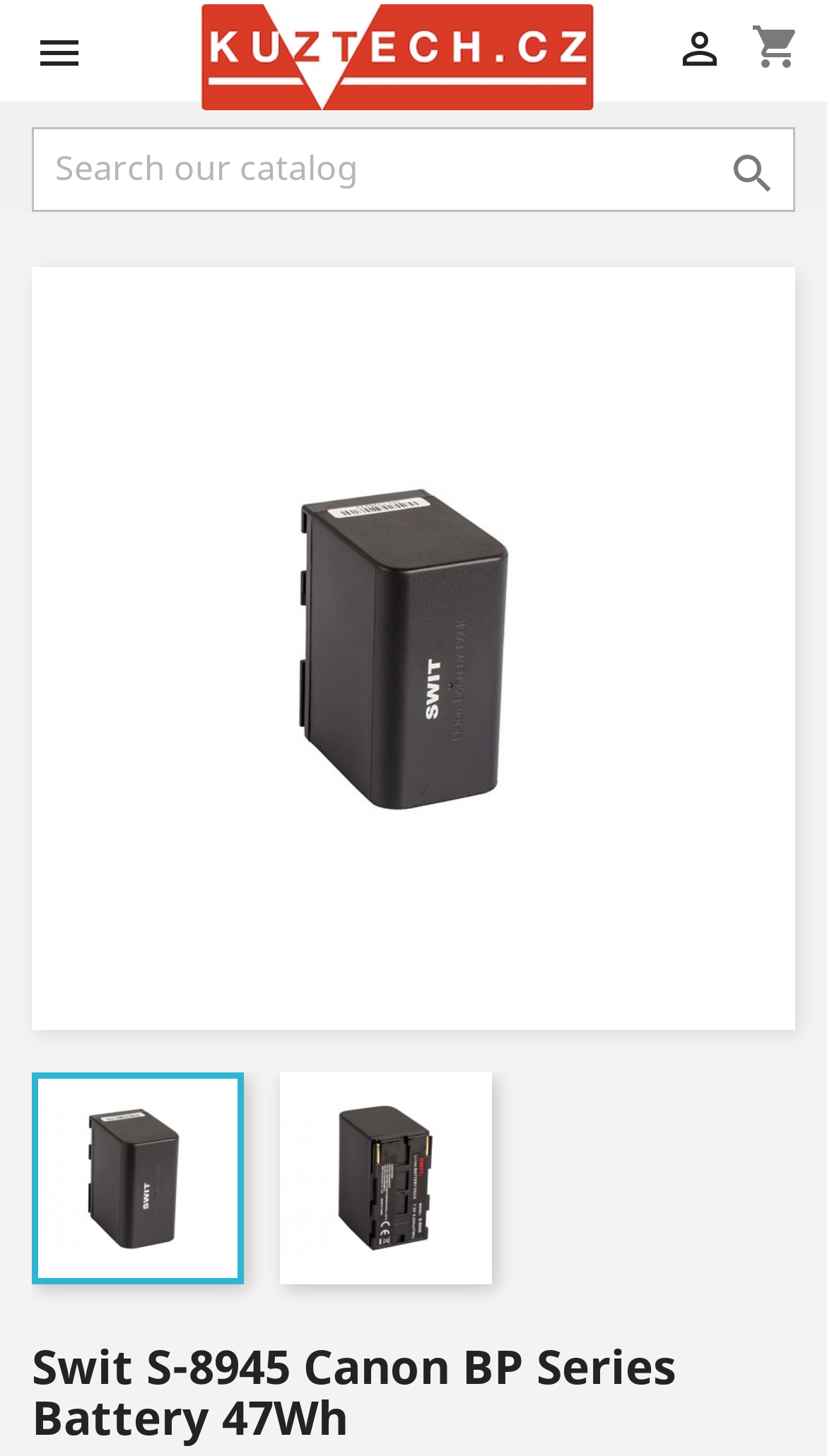From the element description: " Search", extract the bounding box coordinates of the UI element. The coordinates should be expressed as four float numbers between 0 and 1, in the order [left, top, right, bottom].

[0.864, 0.1, 0.956, 0.138]